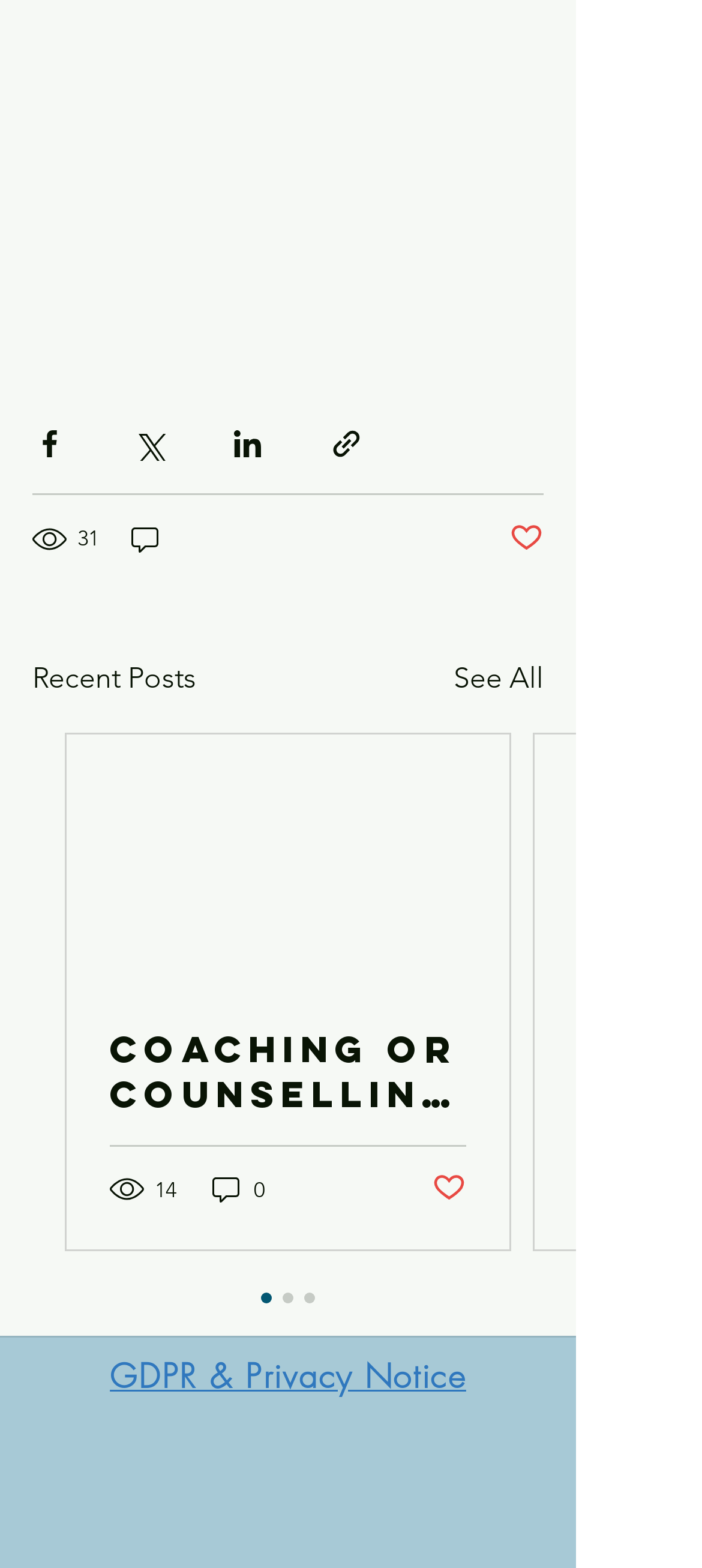Reply to the question with a brief word or phrase: What is the title of the section below the sharing buttons?

Recent Posts